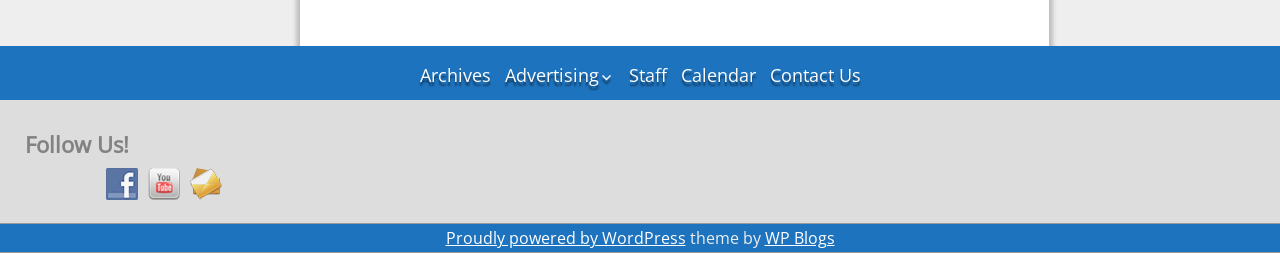Find the bounding box coordinates for the HTML element described in this sentence: "WP Blogs". Provide the coordinates as four float numbers between 0 and 1, in the format [left, top, right, bottom].

[0.597, 0.899, 0.652, 0.986]